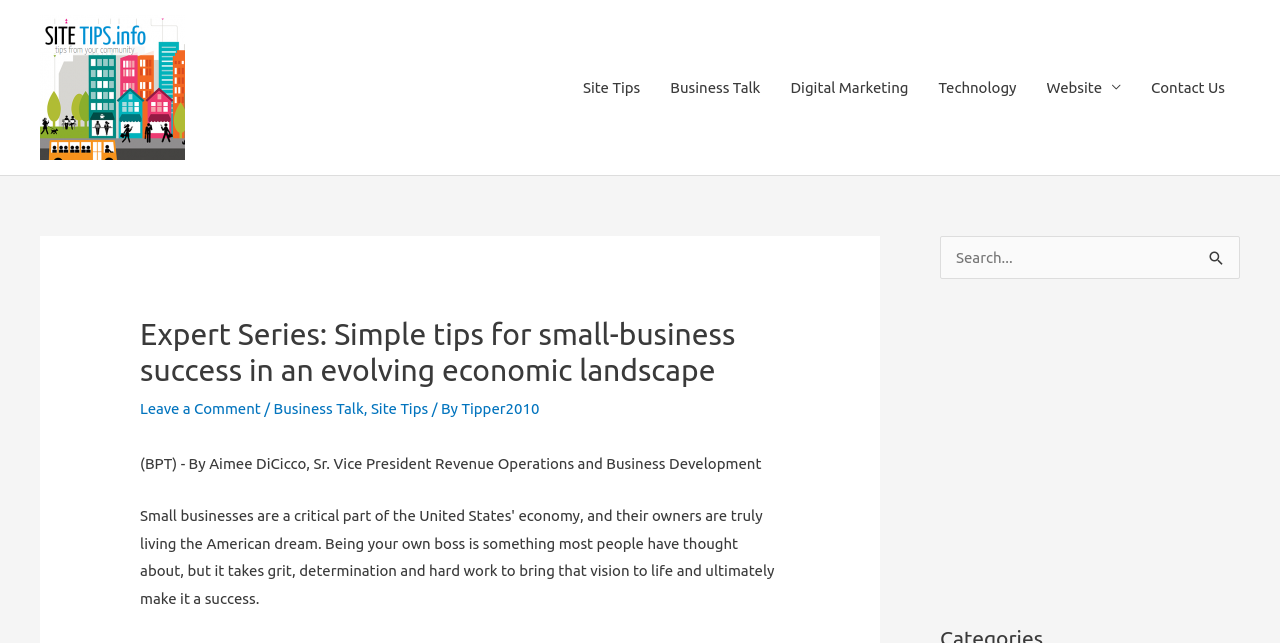For the given element description parent_node: Search for: name="s" placeholder="Search...", determine the bounding box coordinates of the UI element. The coordinates should follow the format (top-left x, top-left y, bottom-right x, bottom-right y) and be within the range of 0 to 1.

[0.734, 0.367, 0.969, 0.434]